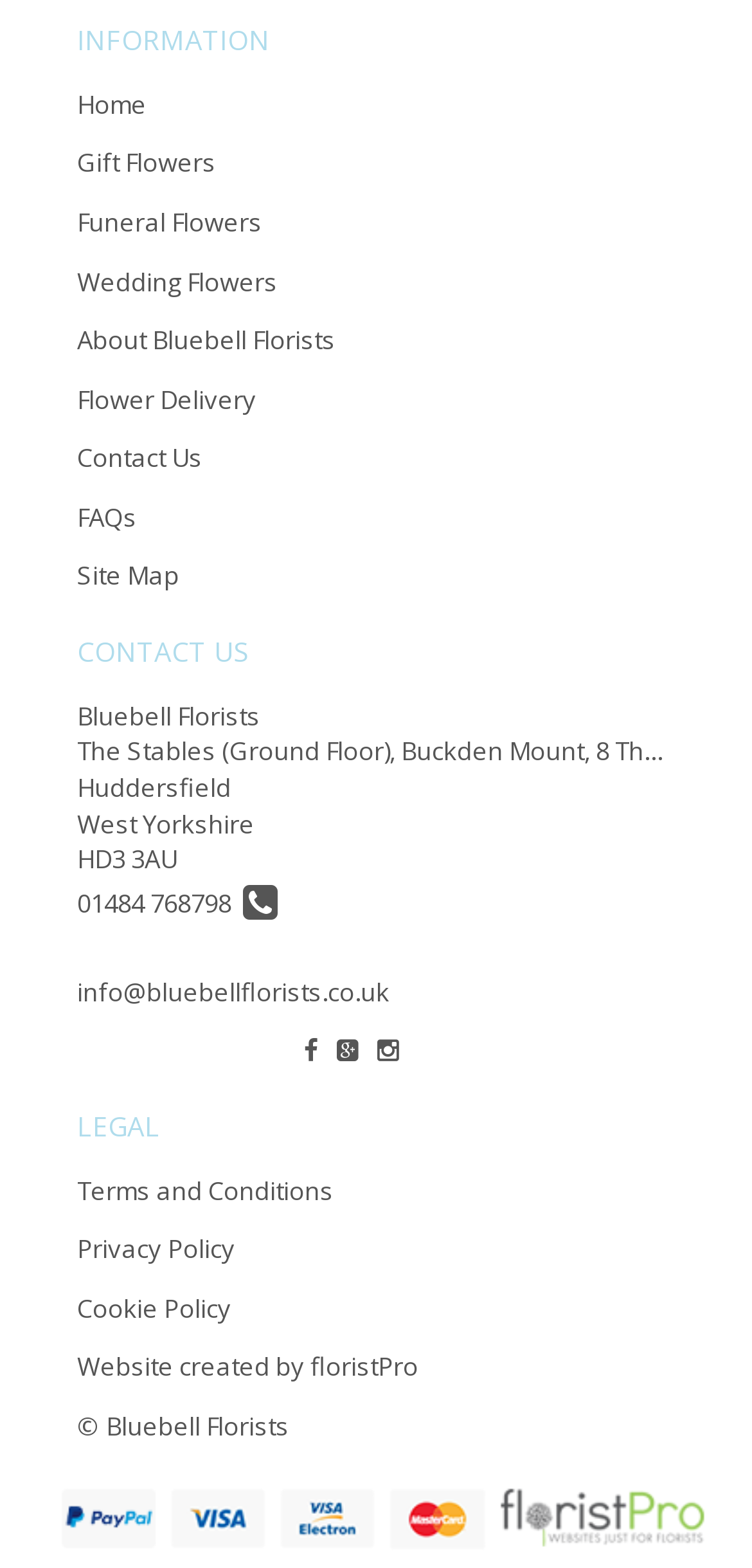Specify the bounding box coordinates of the region I need to click to perform the following instruction: "View Terms and Conditions". The coordinates must be four float numbers in the range of 0 to 1, i.e., [left, top, right, bottom].

[0.103, 0.748, 0.444, 0.77]